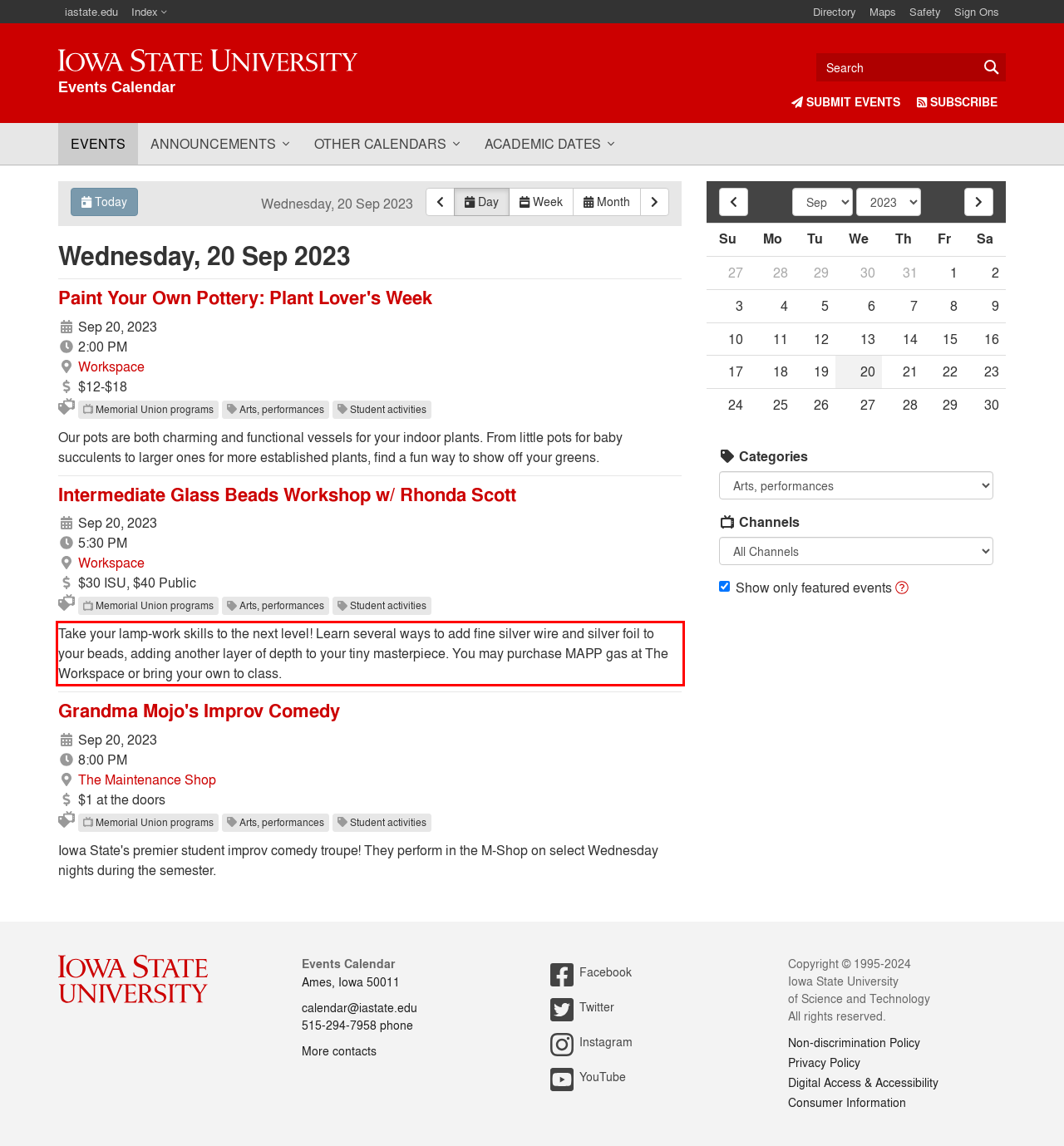Using the webpage screenshot, recognize and capture the text within the red bounding box.

Take your lamp-work skills to the next level! Learn several ways to add fine silver wire and silver foil to your beads, adding another layer of depth to your tiny masterpiece. You may purchase MAPP gas at The Workspace or bring your own to class.